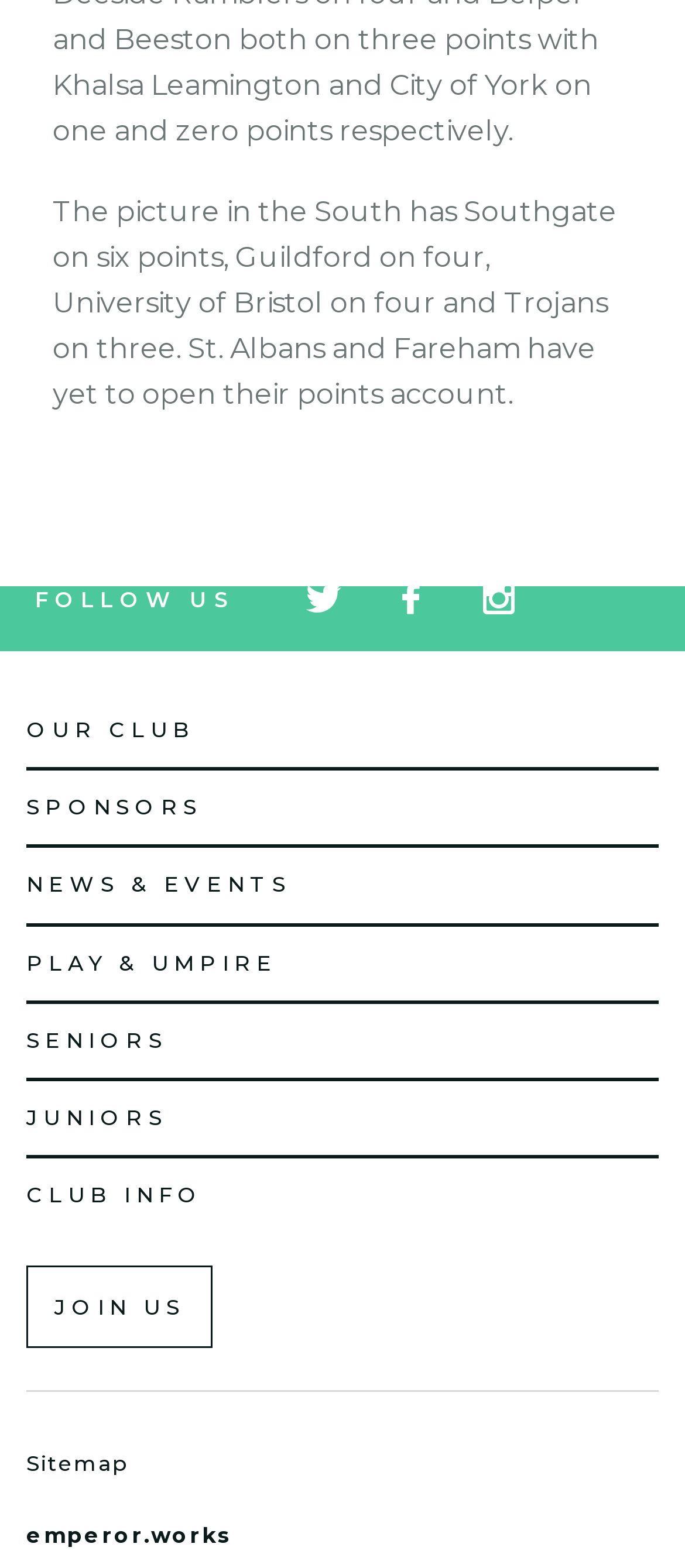Based on the visual content of the image, answer the question thoroughly: What is the current score of Southgate?

The score is mentioned in the first paragraph of text, which states 'The picture in the South has Southgate on six points, Guildford on four, University of Bristol on four and Trojans on three.'